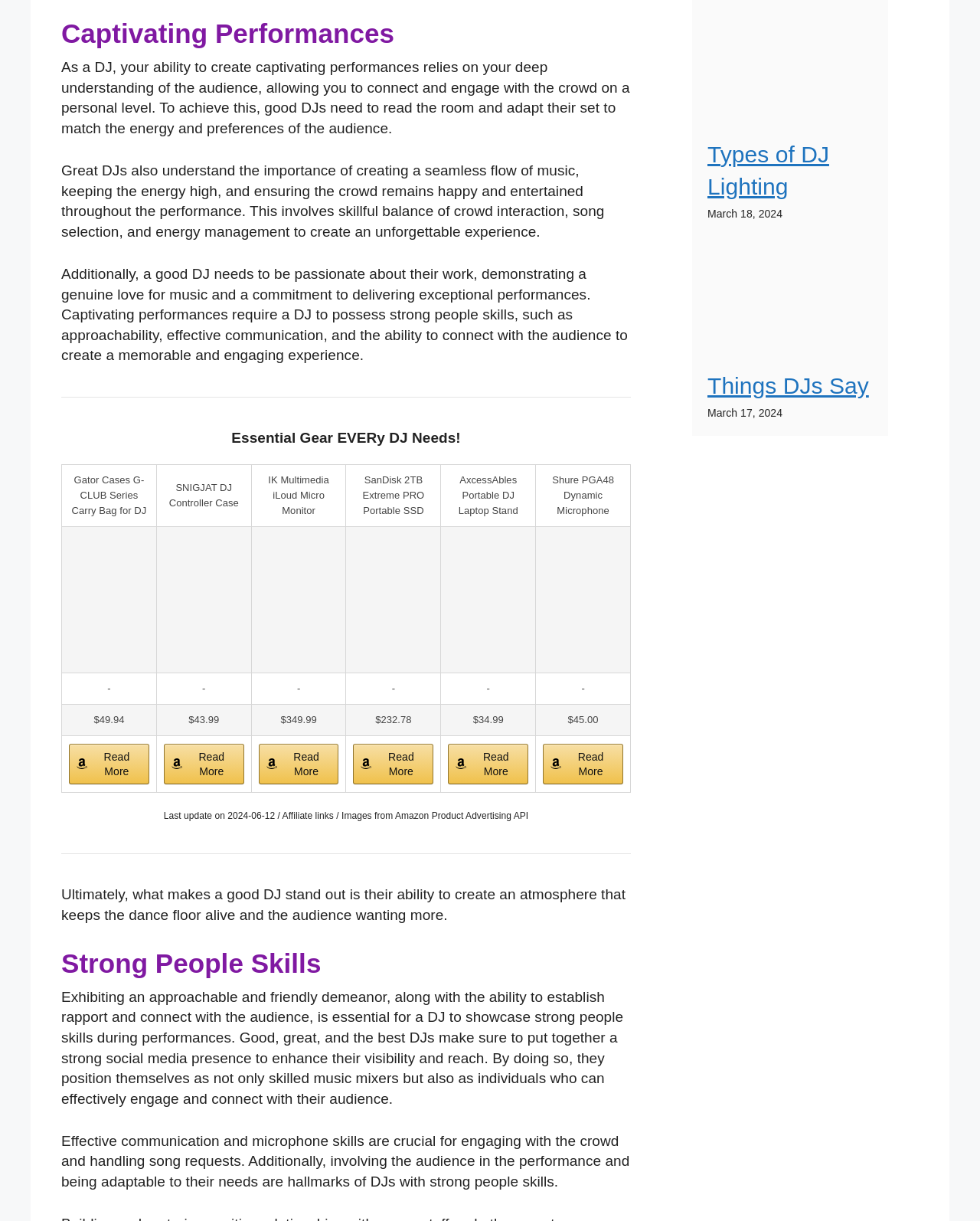What is the key to the author's success in managing multiple projects?
Please analyze the image and answer the question with as much detail as possible.

The webpage states that the author's secret to managing multiple projects is organization, and that having a good method for organizing oneself is essential for being productive and efficient.